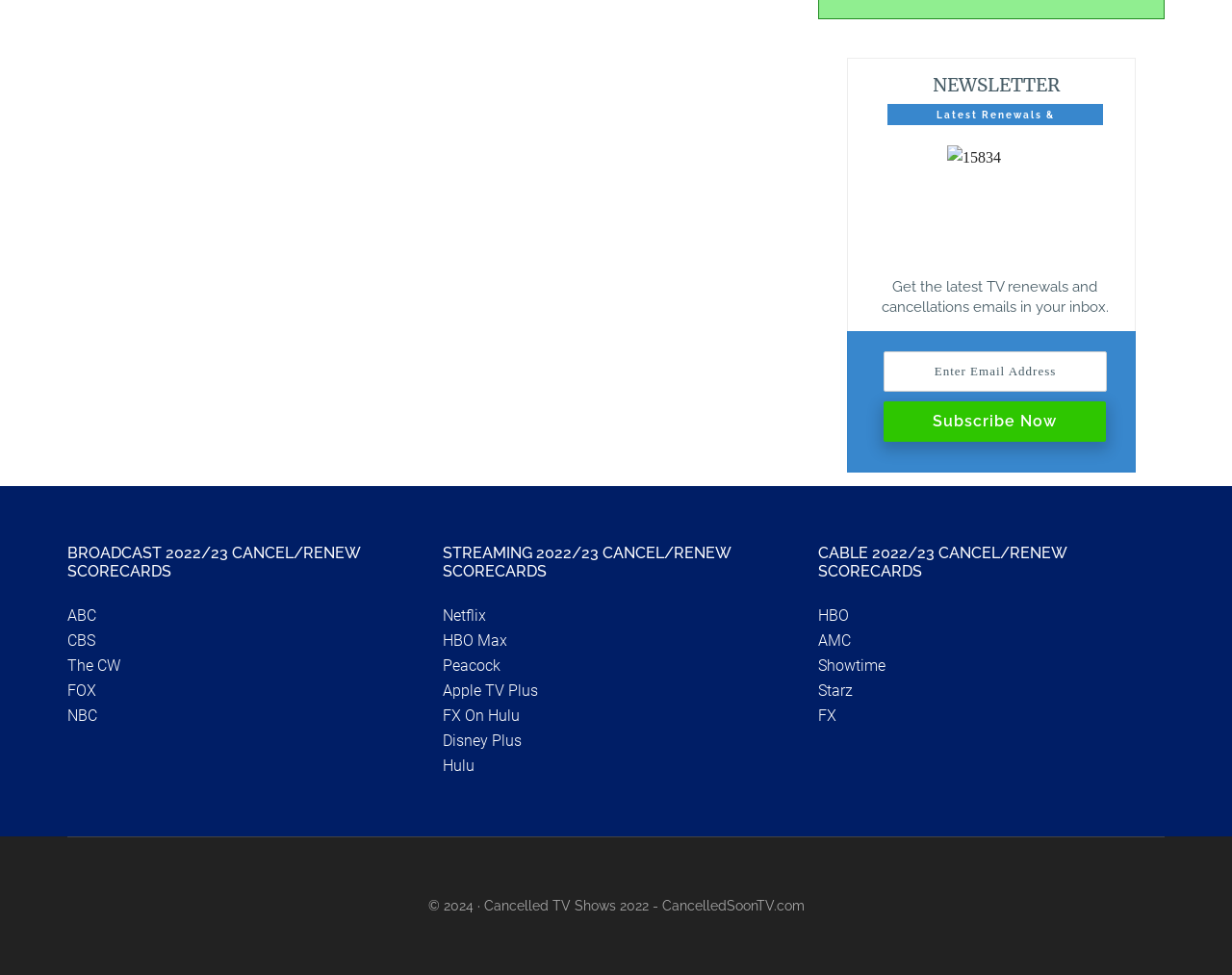How many streaming services are listed?
Please provide a full and detailed response to the question.

The webpage has a section with links to different streaming services, including Netflix, HBO Max, Peacock, Apple TV Plus, FX On Hulu, Disney Plus, and Hulu. By counting these links, we can determine that there are 7 streaming services listed.